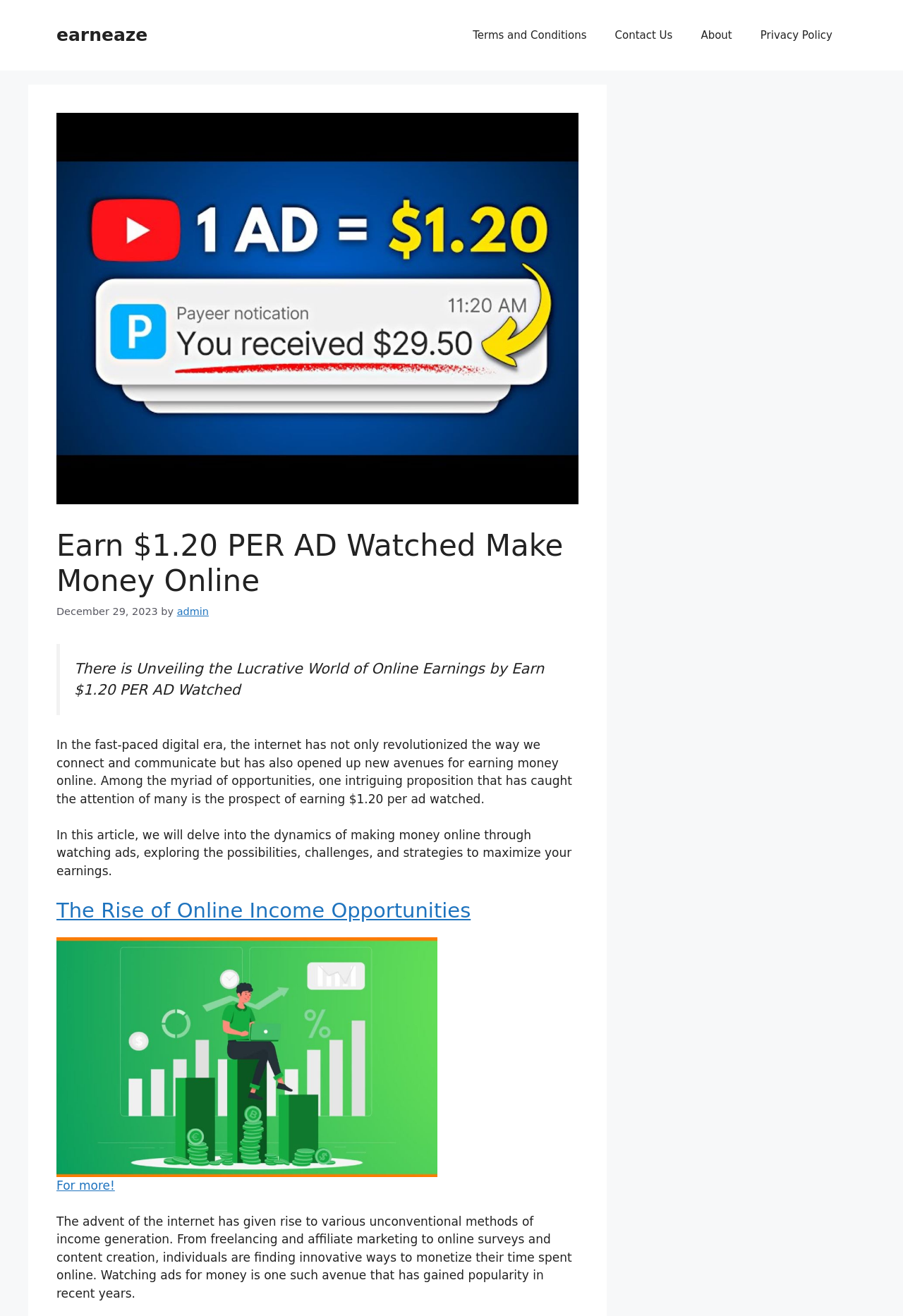What is the topic of the article?
Based on the image, answer the question with as much detail as possible.

I found the topic of the article by reading the static text in the blockquote element, which mentions 'Unveiling the Lucrative World of Online Earnings by Earn $1.20 PER AD Watched'.